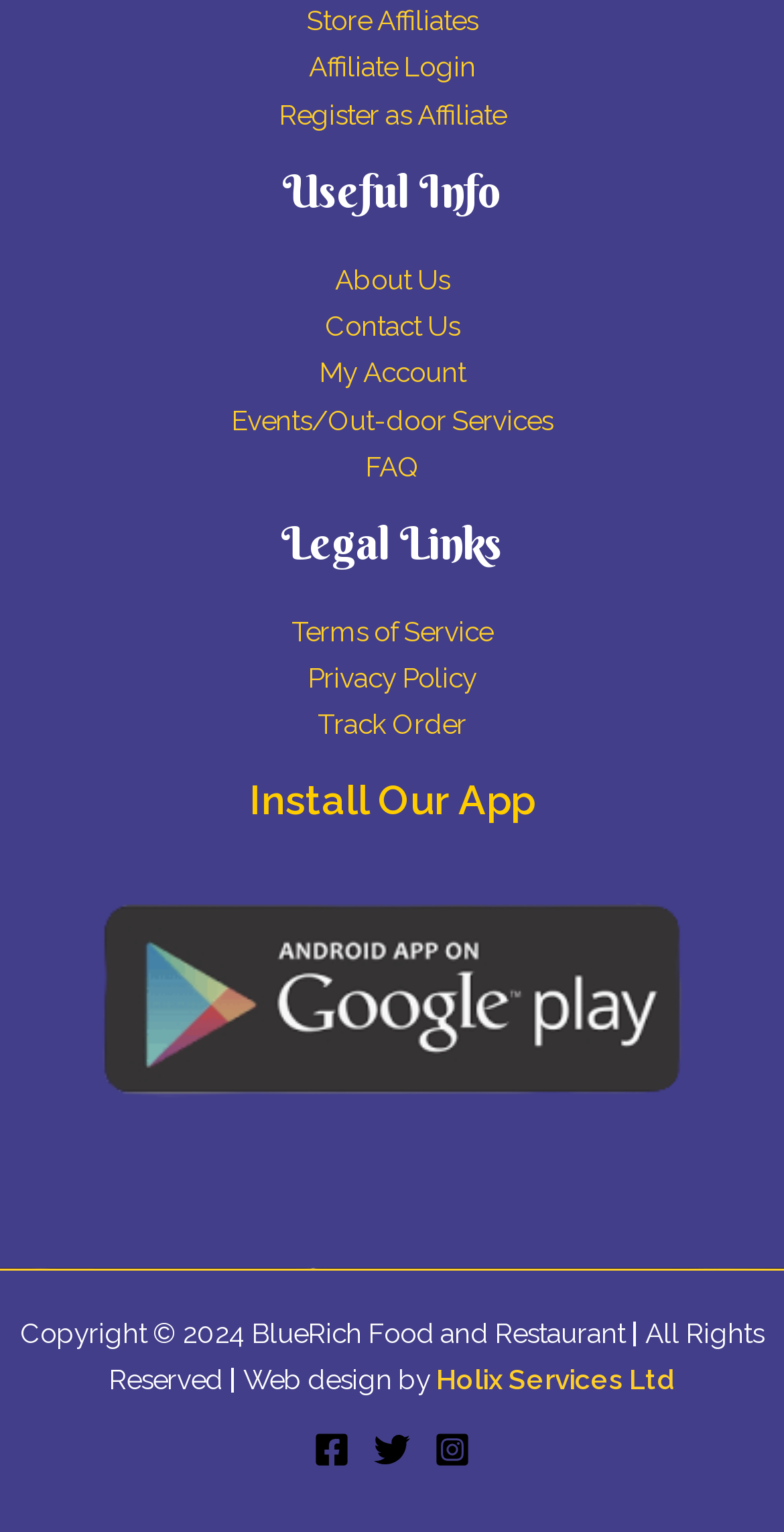Please identify the bounding box coordinates of the element's region that should be clicked to execute the following instruction: "Open Facebook page". The bounding box coordinates must be four float numbers between 0 and 1, i.e., [left, top, right, bottom].

[0.4, 0.934, 0.446, 0.958]